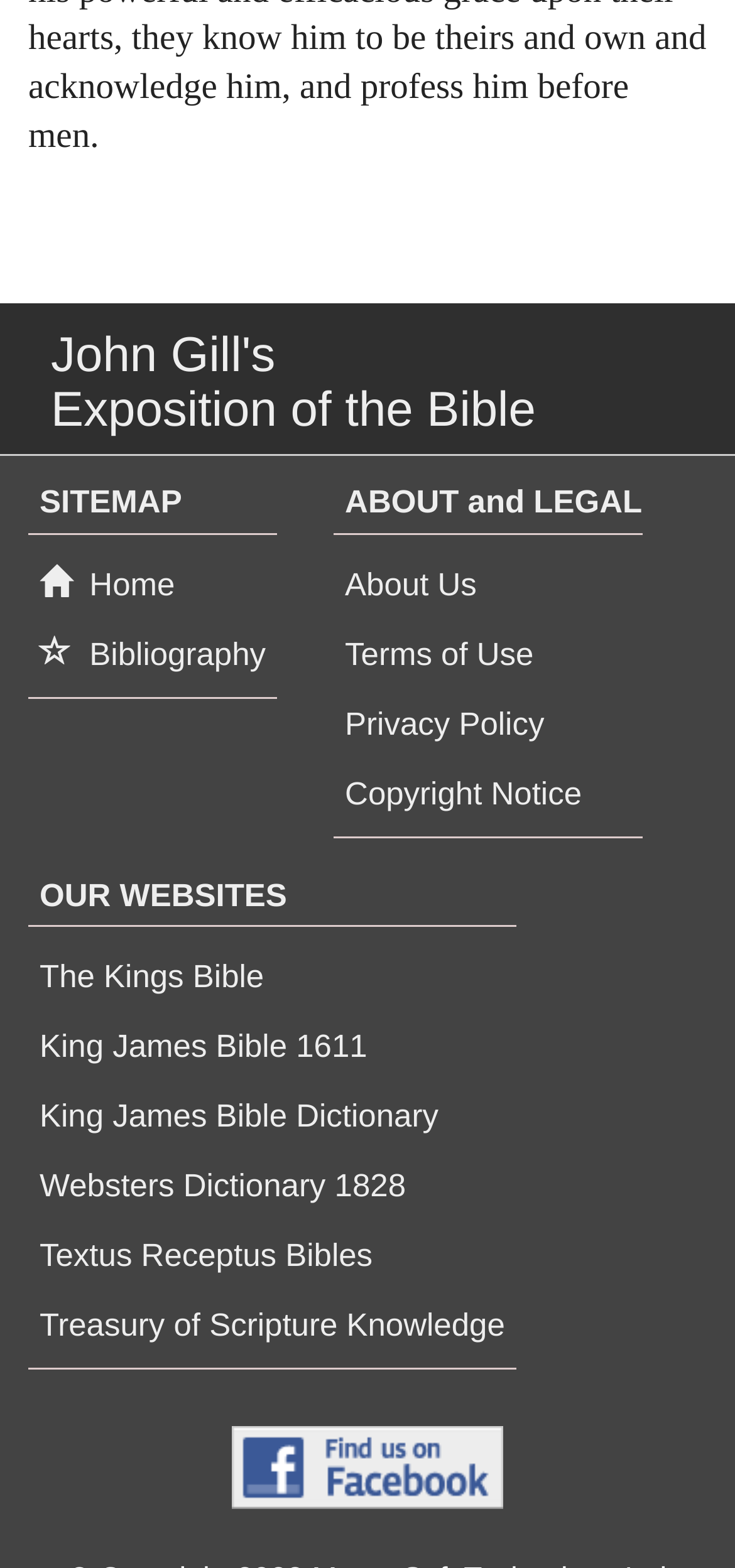What is the last link in the 'OUR WEBSITES' section?
From the image, respond using a single word or phrase.

Treasury of Scripture Knowledge